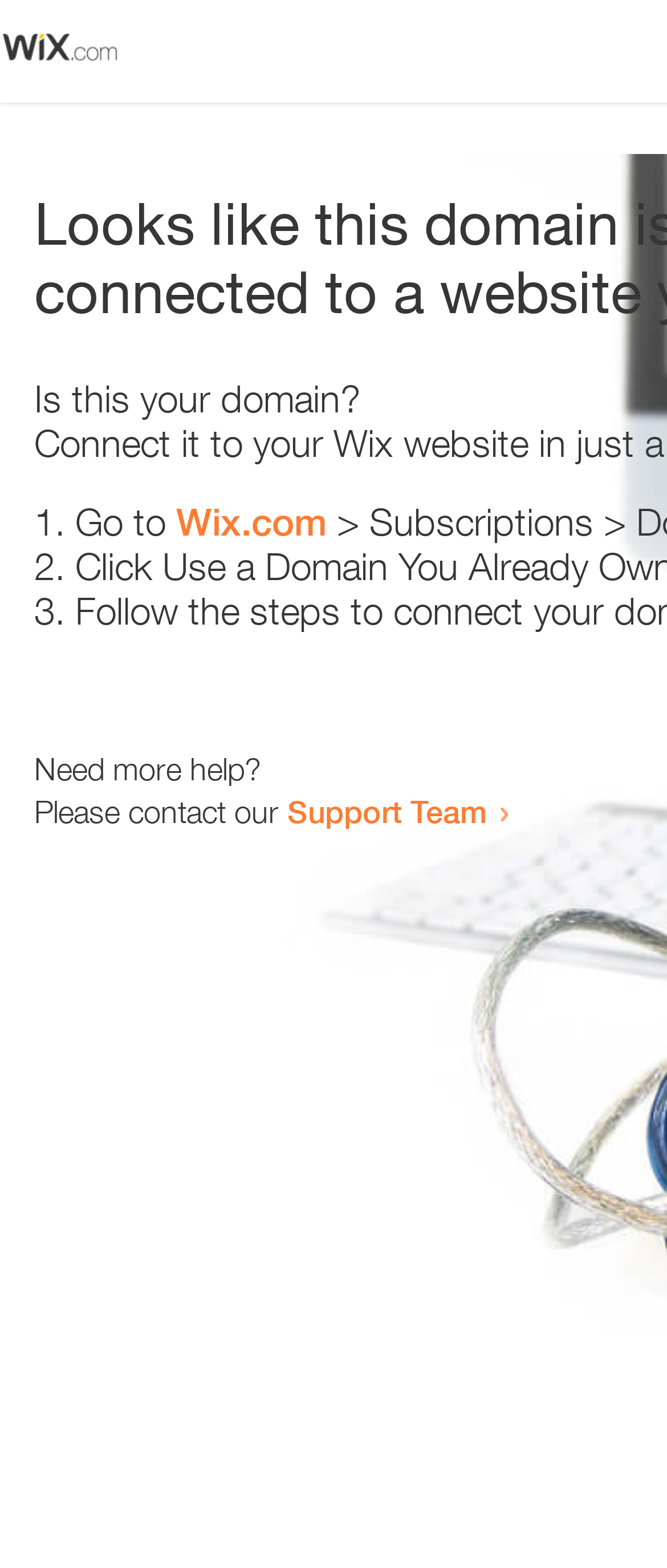What is the purpose of the link 'Wix.com'?
Look at the image and provide a detailed response to the question.

The link 'Wix.com' is likely provided for users to register or manage their domain, as it is mentioned in the context of 'Is this your domain?' and is a well-known website for website creation and hosting.